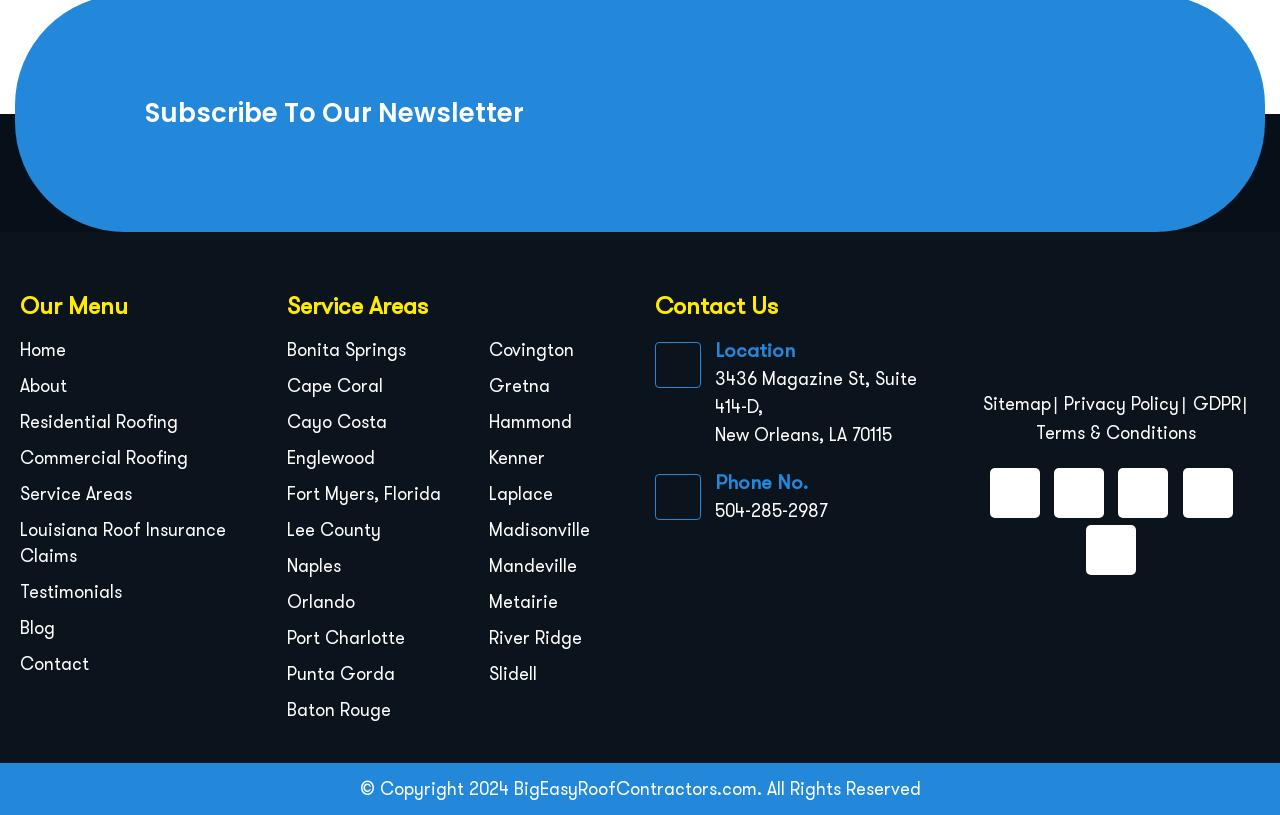Locate the bounding box coordinates of the area where you should click to accomplish the instruction: "View the contact information".

[0.559, 0.414, 0.621, 0.447]